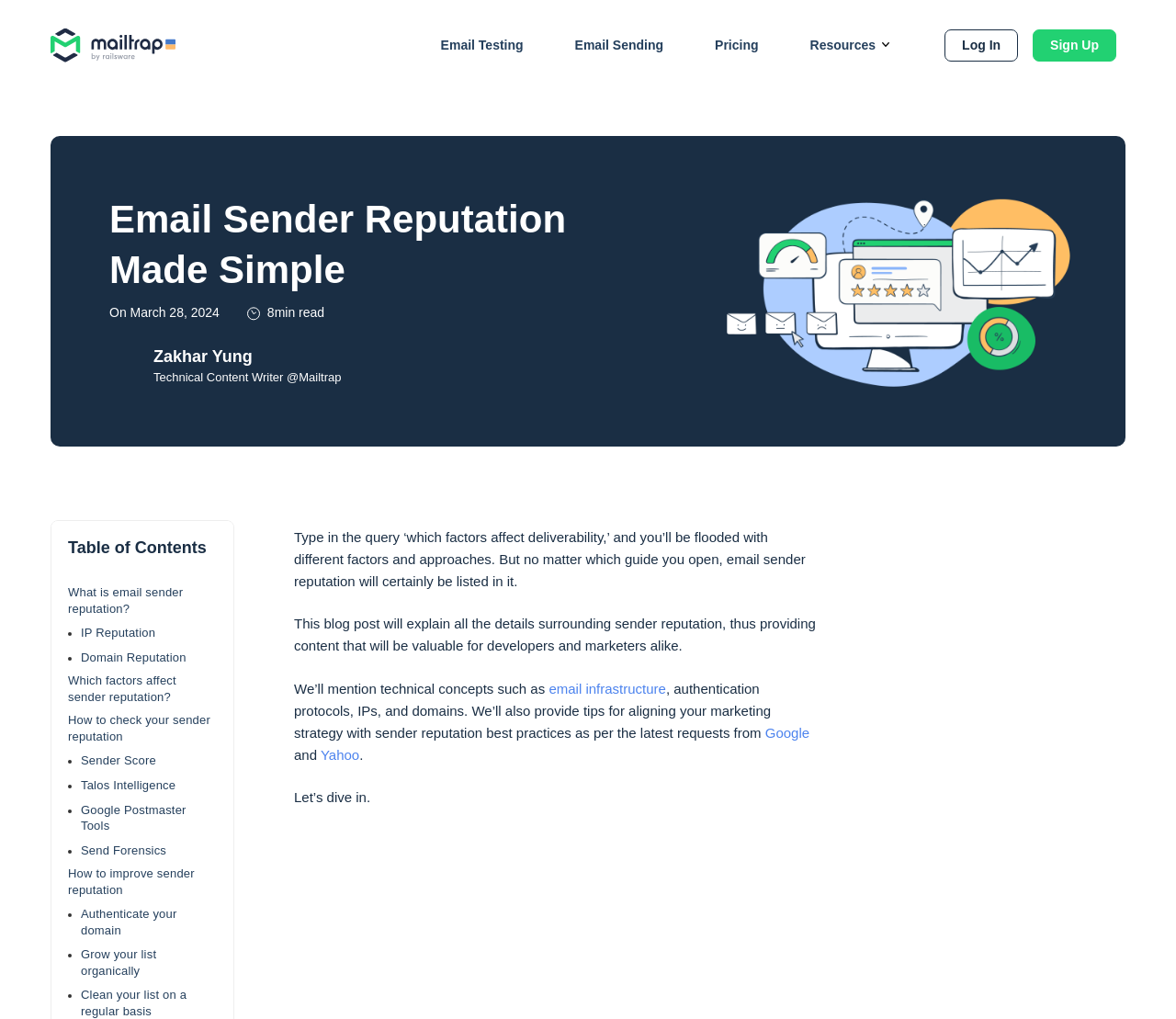Please provide the bounding box coordinates for the element that needs to be clicked to perform the following instruction: "Click on the 'What is email sender reputation?' link". The coordinates should be given as four float numbers between 0 and 1, i.e., [left, top, right, bottom].

[0.058, 0.574, 0.184, 0.605]